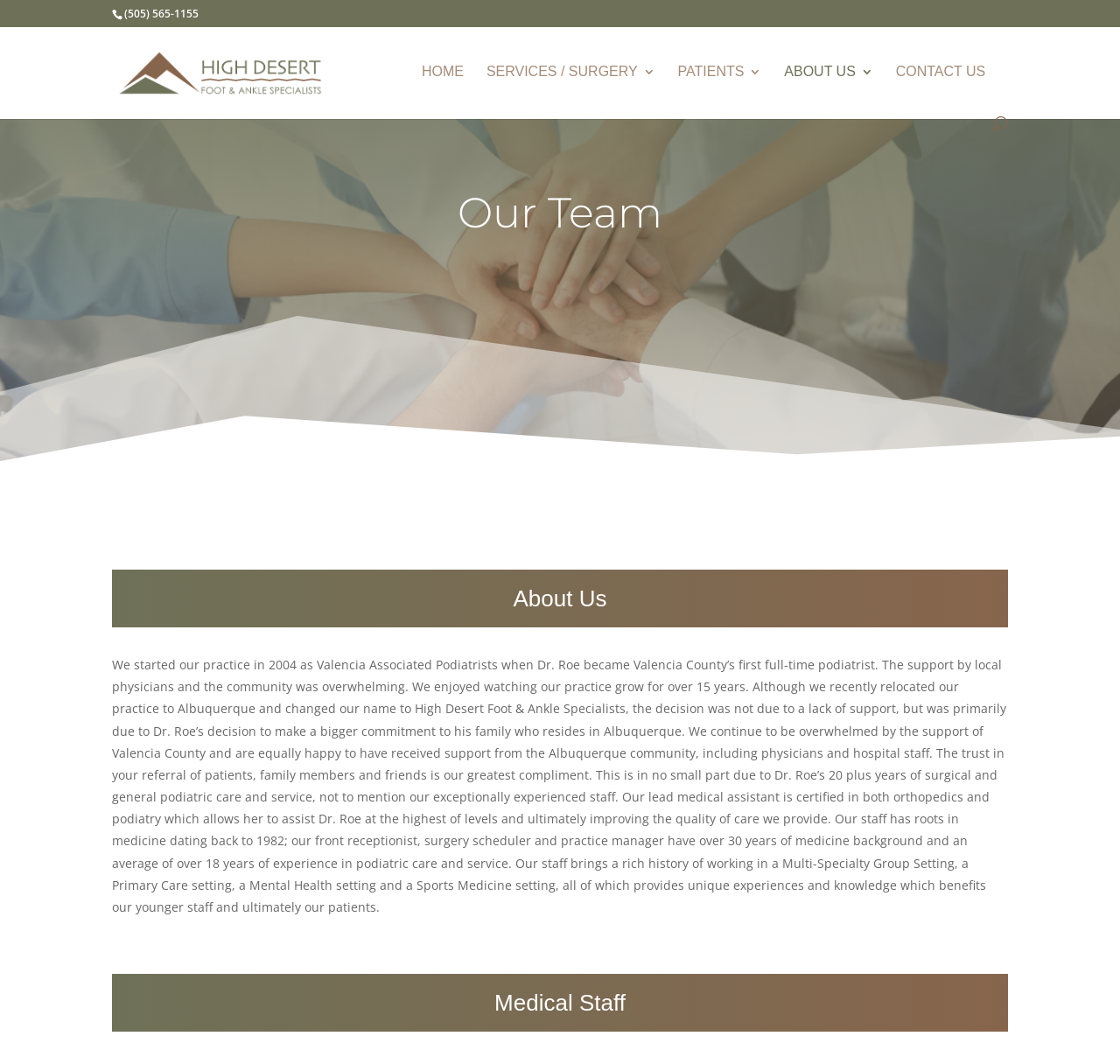Describe the entire webpage, focusing on both content and design.

The webpage is about the "Our Team" section of High Desert Foot & Ankle Specialist. At the top left, there is a phone number "(505) 565-1155" and a logo of High Desert Foot & Ankle Specialist, which is an image with a link to the homepage. 

Below the logo, there is a navigation menu with five links: "HOME", "SERVICES / SURGERY 3", "PATIENTS 3", "ABOUT US 3", and "CONTACT US", aligned horizontally across the top of the page. 

To the right of the navigation menu, there is a search bar with a searchbox labeled "Search for:". 

The main content of the page is divided into three sections. The first section is headed by "Our Team" and has a brief paragraph describing the history of the practice, including its relocation from Valencia County to Albuquerque. 

Below this section, there is a heading "About Us" followed by a longer paragraph describing the practice's commitment to its patients, the experience of its staff, and the quality of care provided. 

At the bottom of the page, there is a heading "Medical Staff", but it does not have any accompanying text.